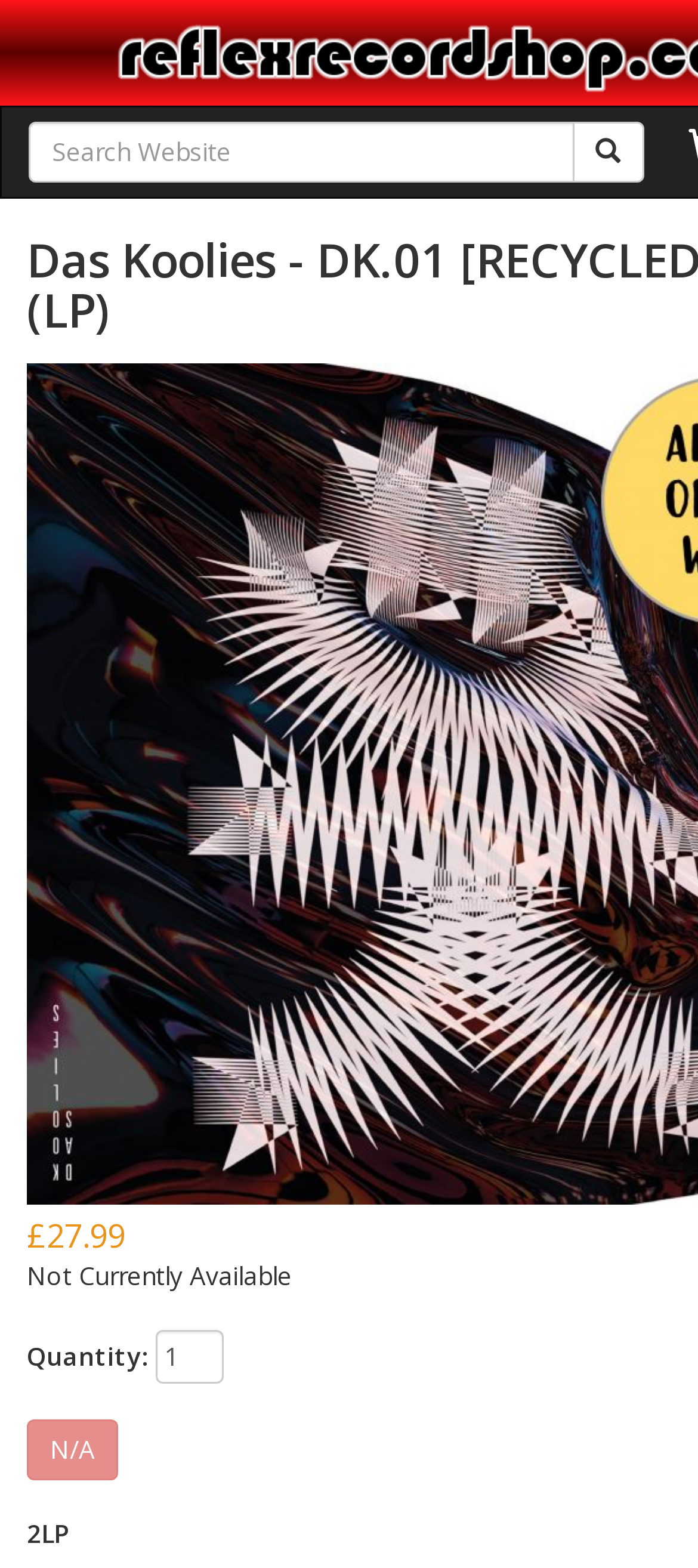Create a detailed narrative of the webpage’s visual and textual elements.

The webpage is about Reflex CD & Vinyl. At the top, there is a search bar with a text box labeled "Search Website" and a button with a magnifying glass icon. The search bar spans almost the entire width of the page.

Below the search bar, there is a section with product information. The product price, £27.99, is displayed prominently. Next to the price, it is indicated that the product is "Not Currently Available". 

Underneath the product information, there is a section for selecting the quantity of the product. The label "Quantity:" is followed by a text box with the default value of "1". 

To the right of the quantity selection, there is a disabled button labeled "N/A". 

At the bottom of the page, there is a label "2LP", which likely refers to the format of the vinyl record.